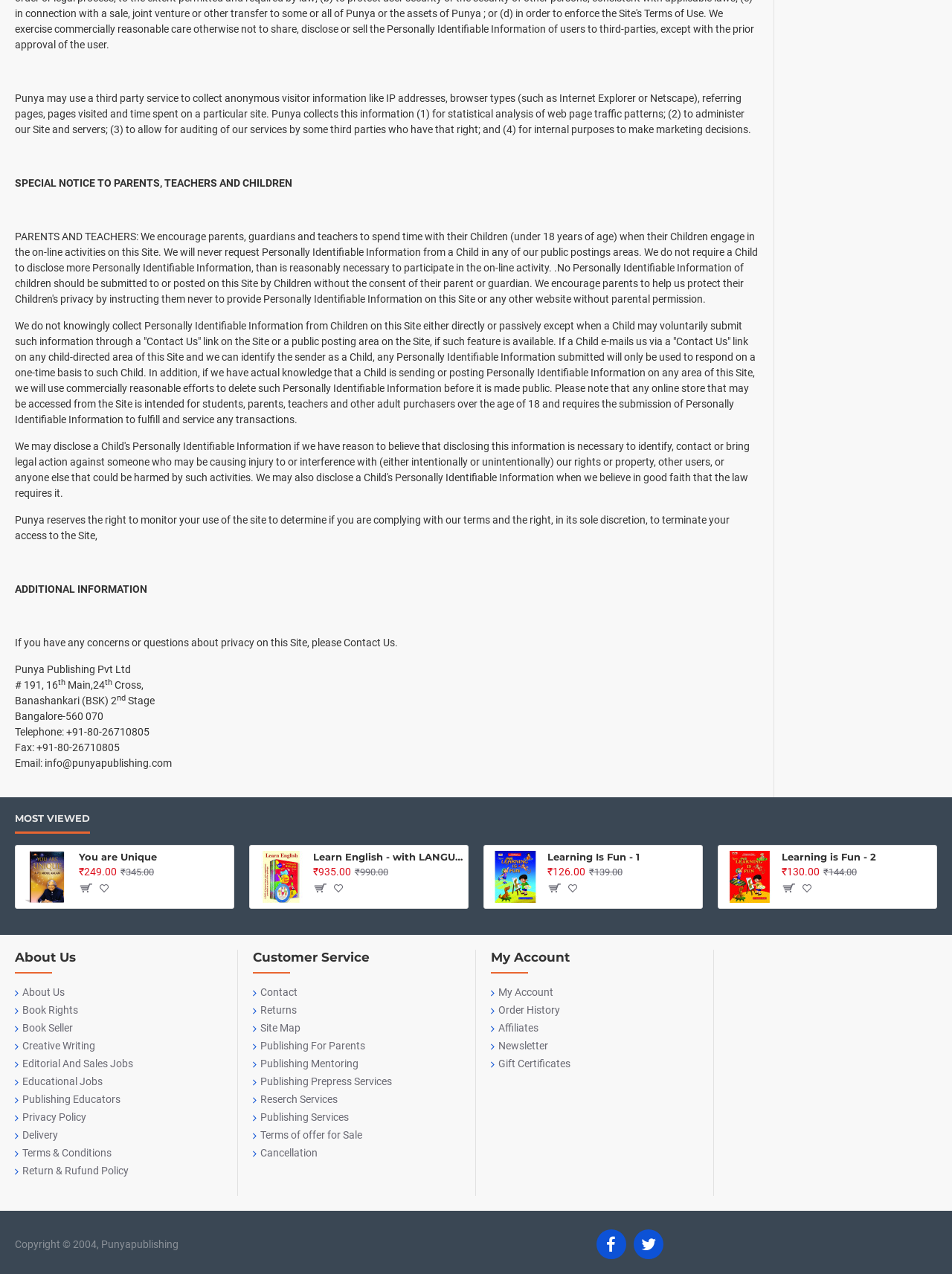Determine the bounding box of the UI element mentioned here: "Return & Rufund Policy". The coordinates must be in the format [left, top, right, bottom] with values ranging from 0 to 1.

[0.016, 0.913, 0.135, 0.927]